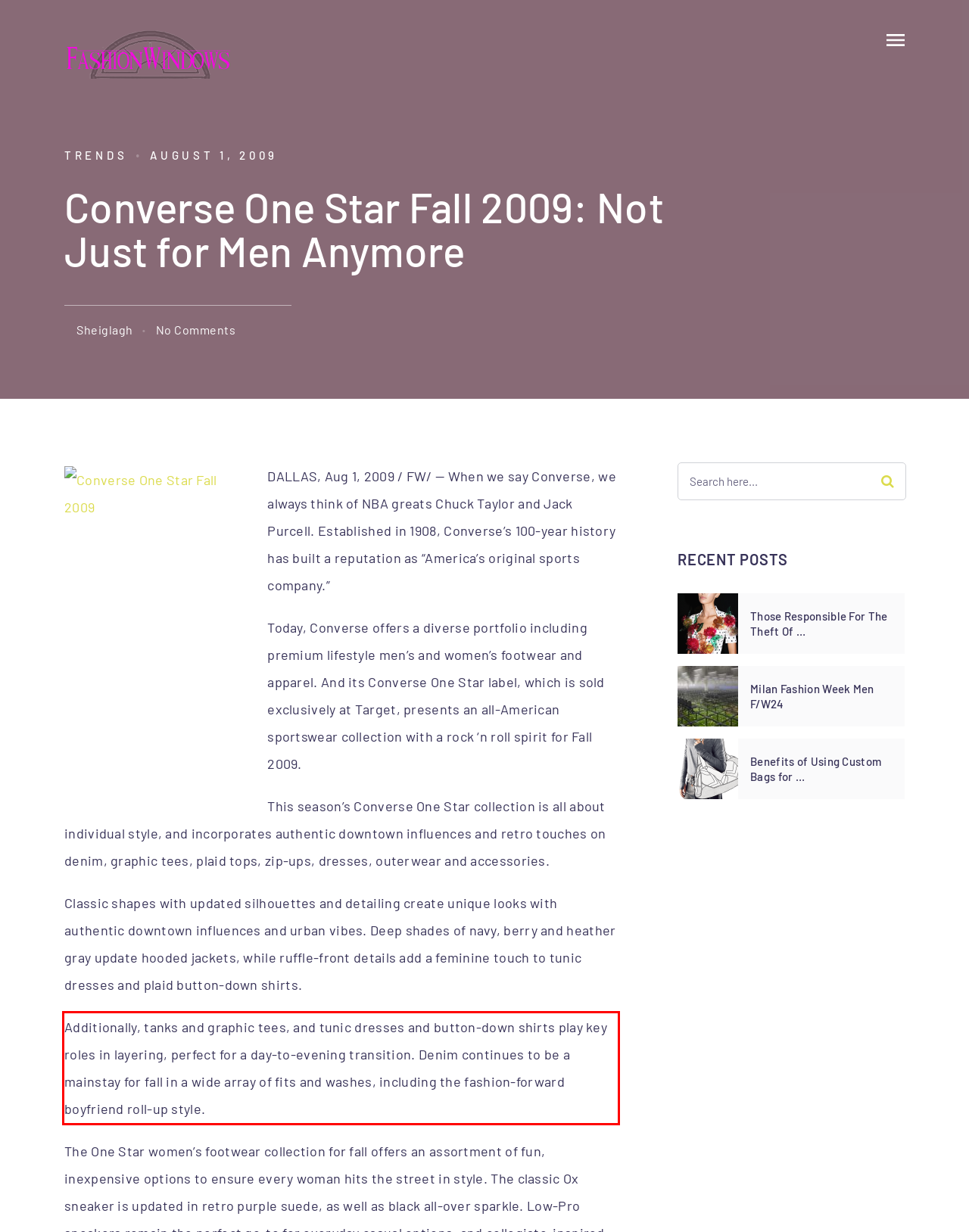You have a screenshot of a webpage with a red bounding box. Use OCR to generate the text contained within this red rectangle.

Additionally, tanks and graphic tees, and tunic dresses and button-down shirts play key roles in layering, perfect for a day-to-evening transition. Denim continues to be a mainstay for fall in a wide array of fits and washes, including the fashion-forward boyfriend roll-up style.